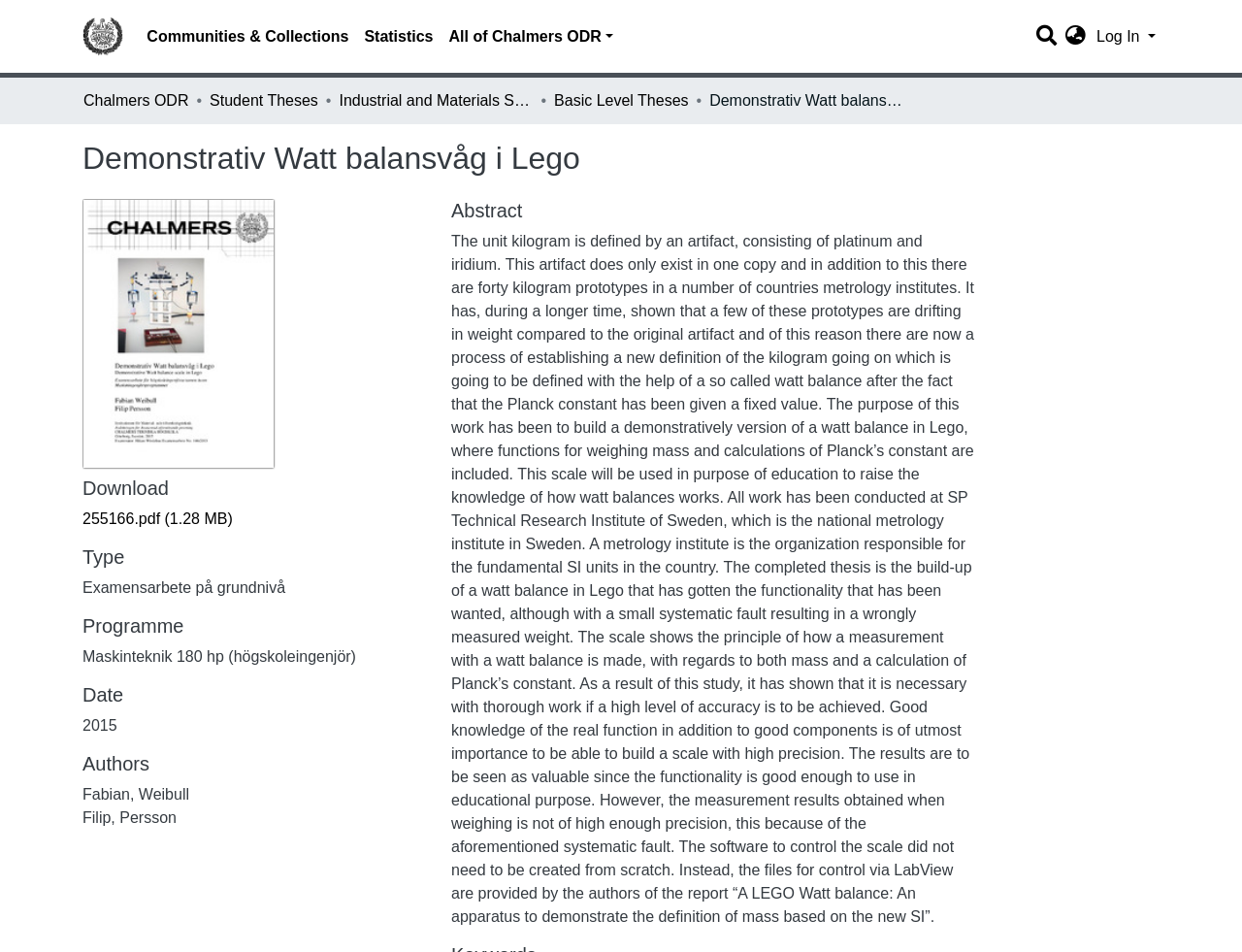What is the file format of the downloadable file?
Answer with a single word or phrase, using the screenshot for reference.

PDF